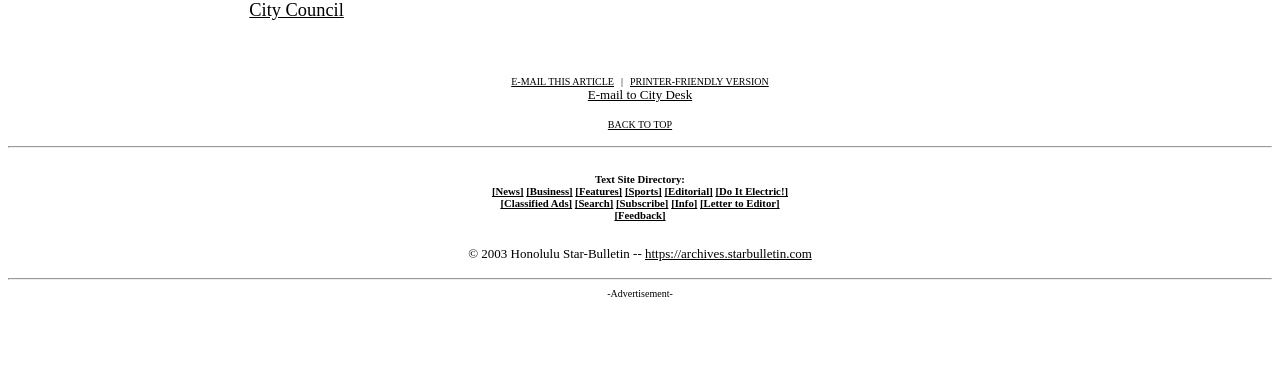Identify the bounding box of the UI element that matches this description: "[Features]".

[0.449, 0.485, 0.486, 0.516]